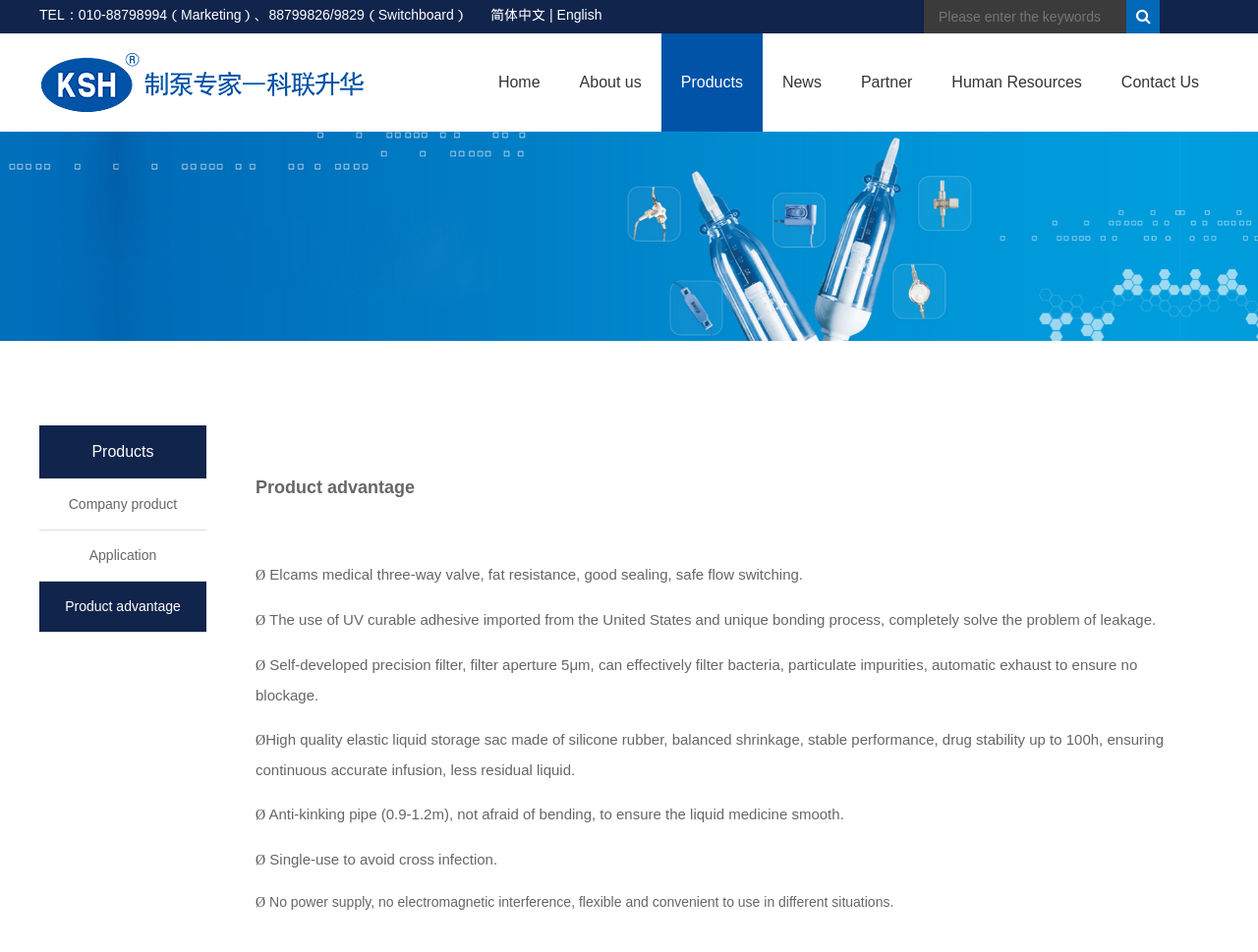Locate the bounding box coordinates of the area you need to click to fulfill this instruction: 'Switch to English'. The coordinates must be in the form of four float numbers ranging from 0 to 1: [left, top, right, bottom].

[0.443, 0.007, 0.479, 0.024]